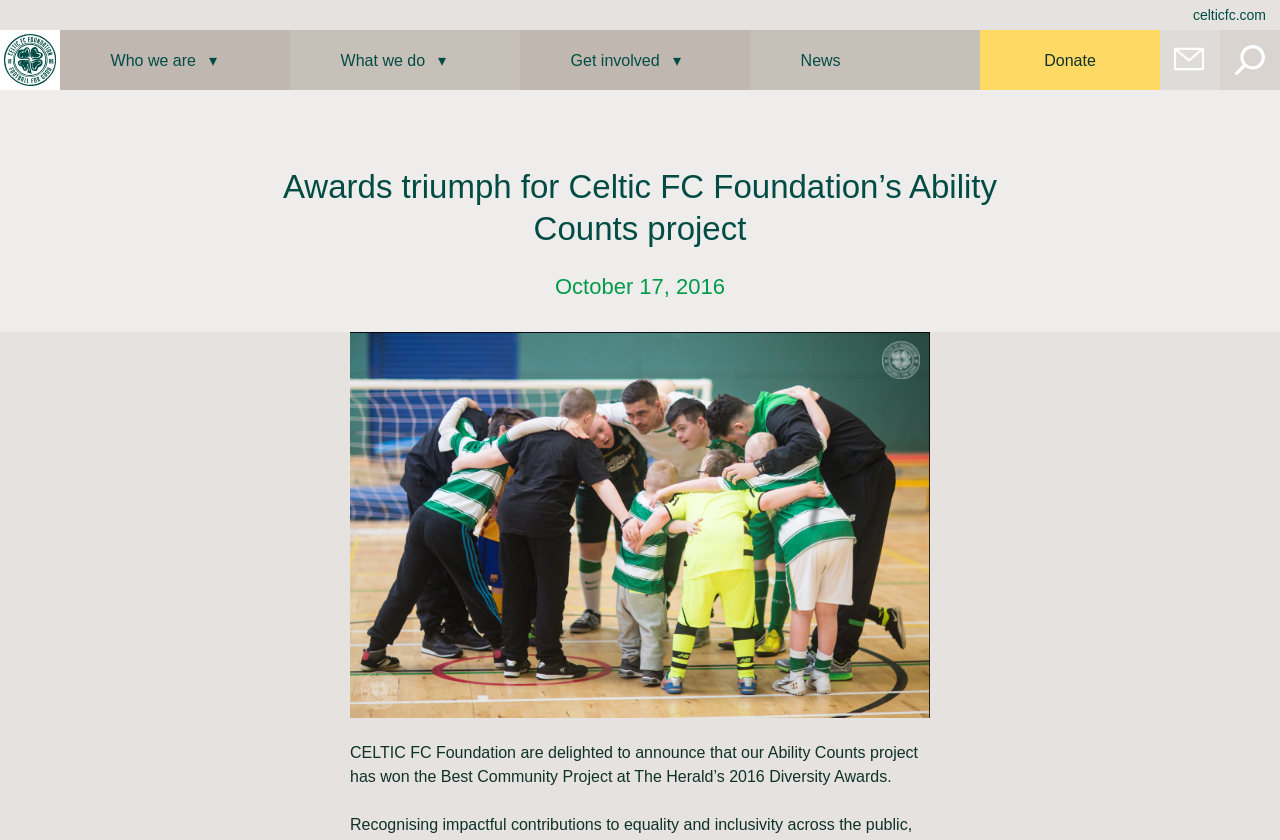Bounding box coordinates should be in the format (top-left x, top-left y, bottom-right x, bottom-right y) and all values should be floating point numbers between 0 and 1. Determine the bounding box coordinate for the UI element described as: alt="Search"

[0.954, 0.036, 0.999, 0.107]